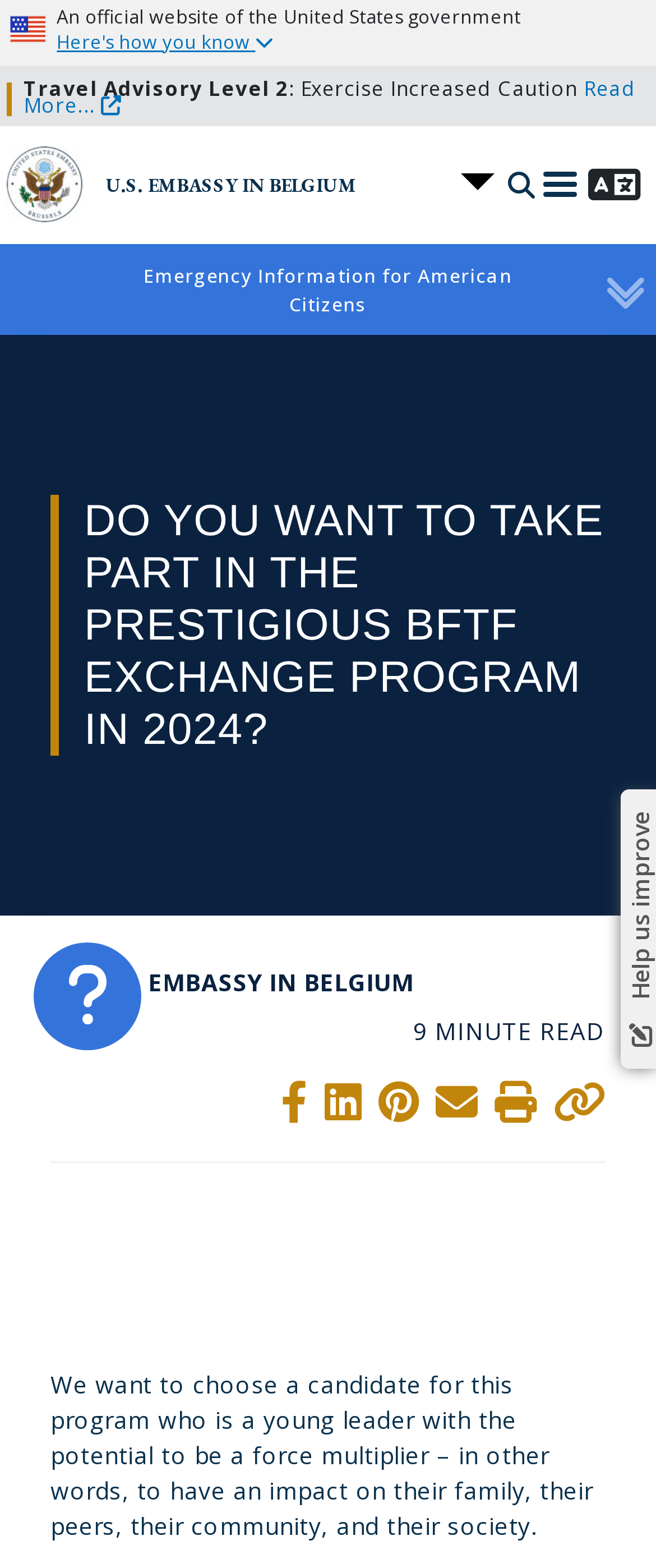Summarize the webpage with a detailed and informative caption.

The webpage appears to be an official website of the U.S. Embassy in Belgium, with a prominent header section featuring the American flag, a logo, and a heading that reads "U.S. EMBASSY IN BELGIUM". Below the header, there is a travel advisory section with a level 2 warning, accompanied by a link to read more about the alert.

The main content of the page is focused on the BFTF exchange program in 2024, with a large heading that asks "Do you want to take part in the prestigious BFTF exchange program in 2024?". The text is followed by a brief description of the program, which is looking for a young leader with the potential to make an impact on their community and society.

On the top right side of the page, there is a language switcher dropdown menu and a search box. Below the main content, there are social media sharing links and a "Print Page" button. Additionally, there is a "Callout box" and an "Emergency Information for American Citizens" section on the right side of the page.

The page also features a "Here to help" button that appears to be a popup with answers to frequently asked questions. Overall, the webpage has a clean and organized layout, with clear headings and concise text.